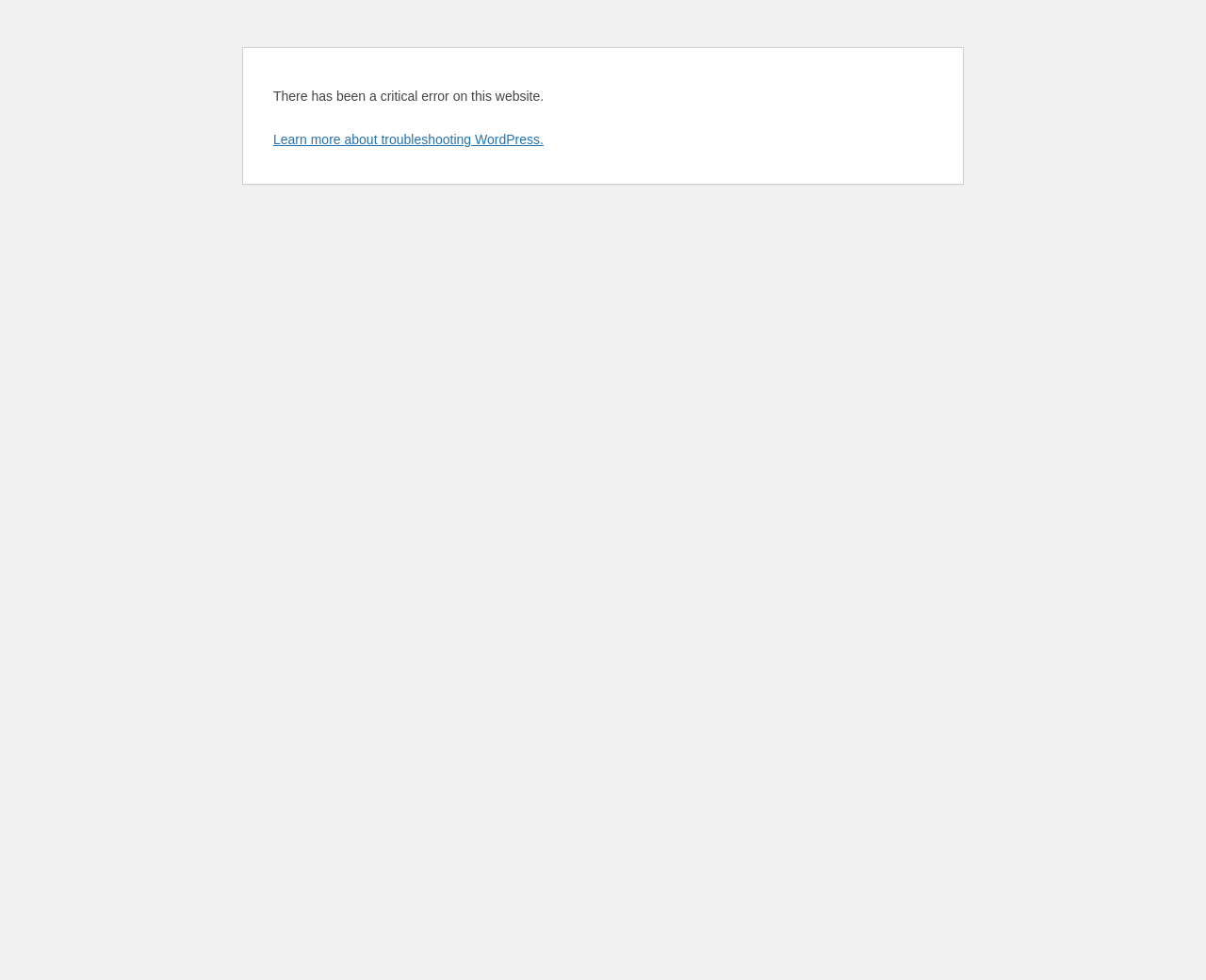Extract the bounding box coordinates of the UI element described: "Learn more about troubleshooting WordPress.". Provide the coordinates in the format [left, top, right, bottom] with values ranging from 0 to 1.

[0.227, 0.135, 0.451, 0.15]